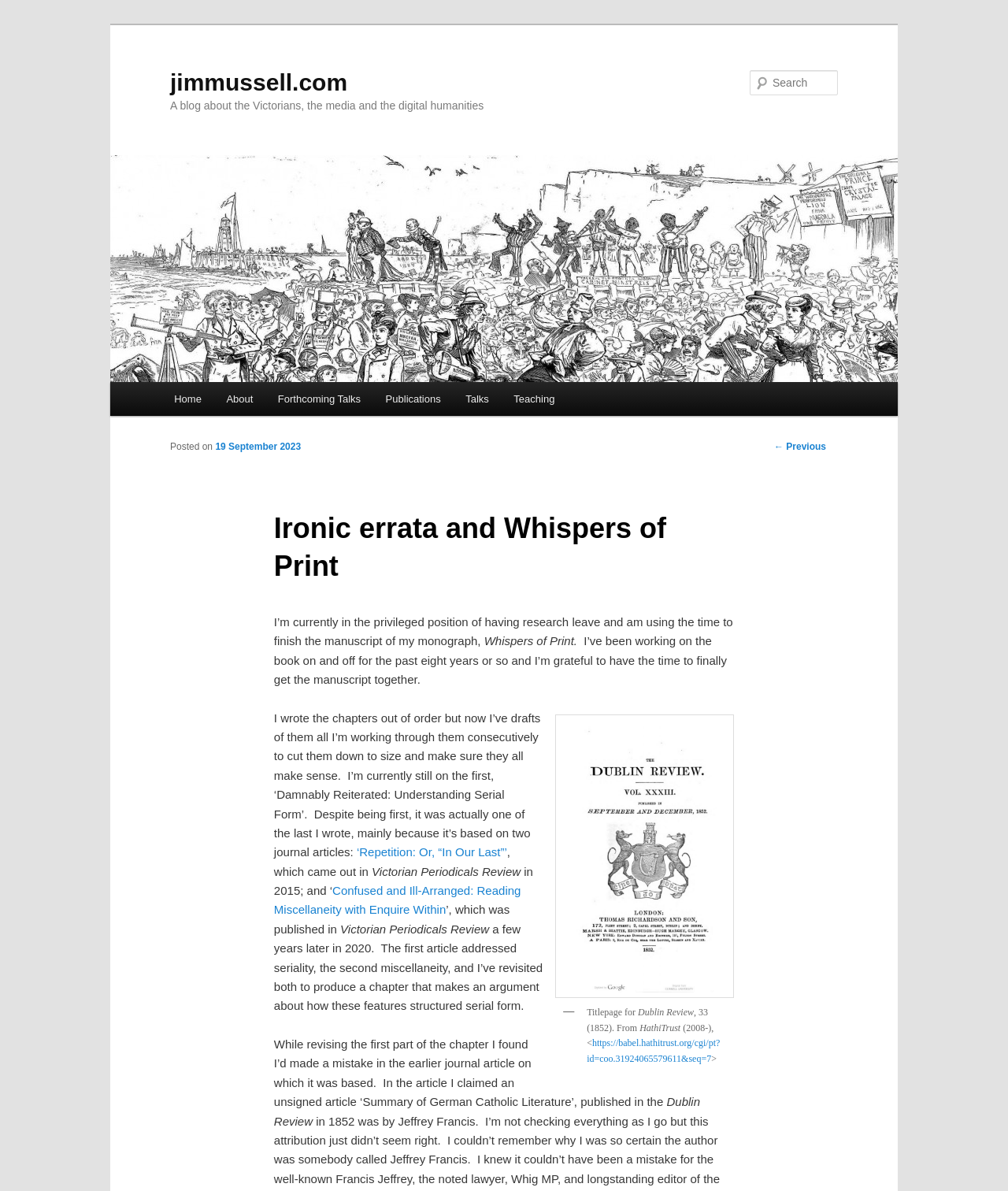Please answer the following query using a single word or phrase: 
What is the name of the editor of the Dublin Review mentioned in the post?

Francis Jeffrey